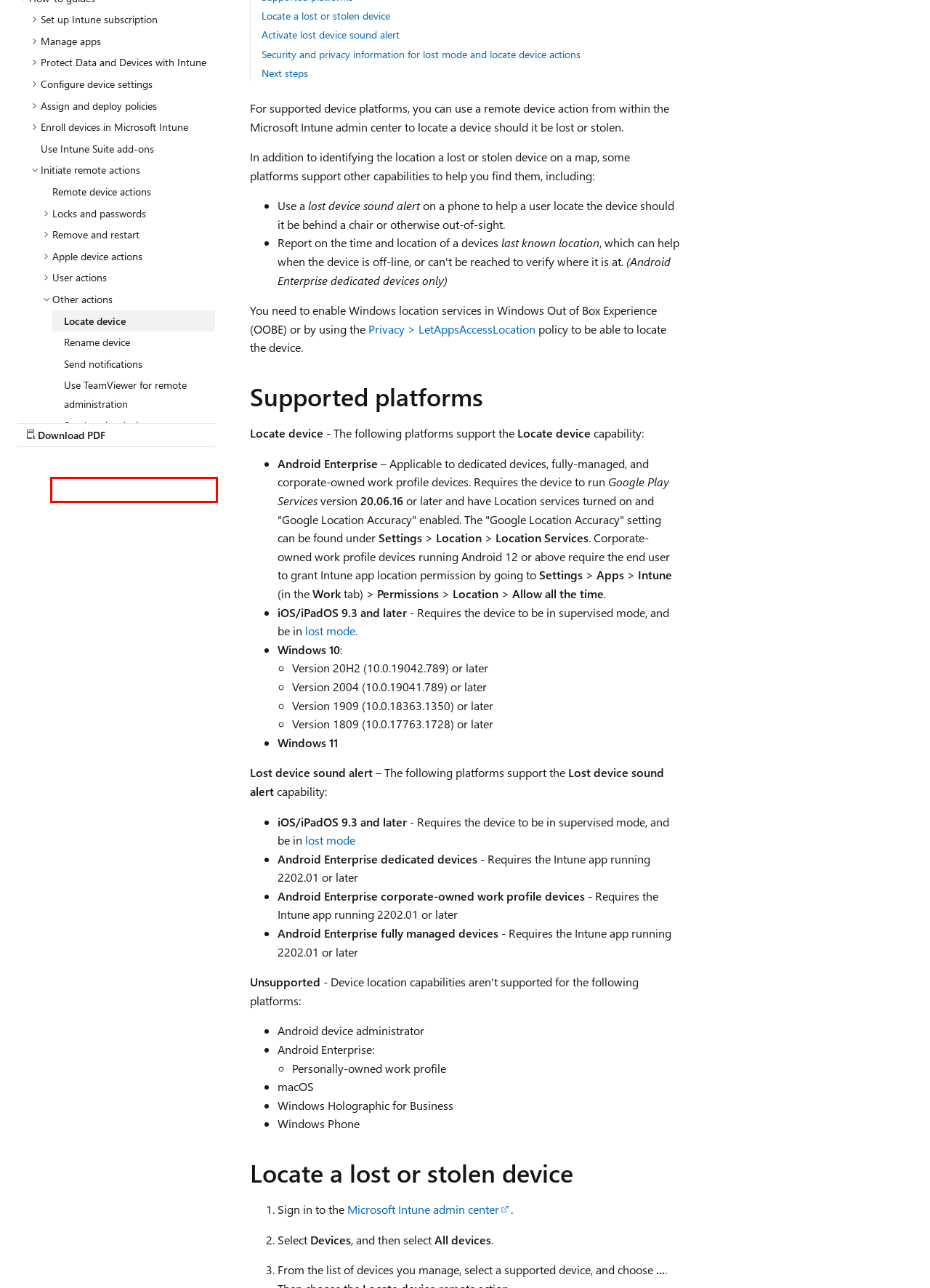Look at the screenshot of a webpage, where a red bounding box highlights an element. Select the best description that matches the new webpage after clicking the highlighted element. Here are the candidates:
A. Collect diagnostics from an Intune managed device - Microsoft Intune | Microsoft Learn
B. Intune troubleshooting | Microsoft Learn
C. Use Intune Suite add-on capabilities - Microsoft Intune | Microsoft Learn
D. Pause Config Refresh - Microsoft Intune | Microsoft Learn
E. Send custom notifications to users with Microsoft Intune - Microsoft Intune | Microsoft Learn
F. Run remote actions on devices with Microsoft Intune | Microsoft Learn
G. Remotely administer devices in Microsoft Intune | Microsoft Learn
H. Use bulk device actions in Microsoft Intune device. | Microsoft Learn

D